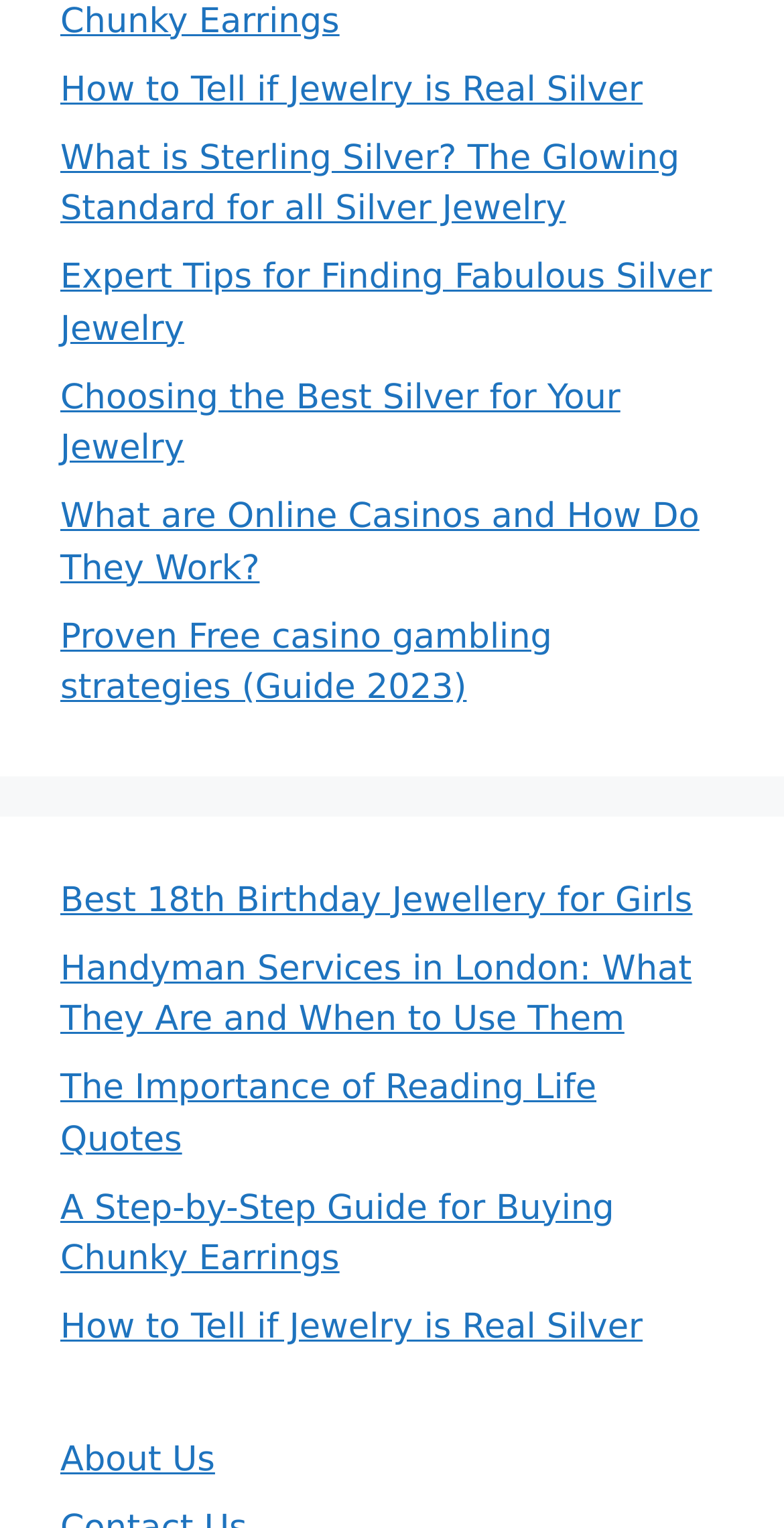Please determine the bounding box coordinates of the clickable area required to carry out the following instruction: "Get expert tips for finding fabulous silver jewelry". The coordinates must be four float numbers between 0 and 1, represented as [left, top, right, bottom].

[0.077, 0.169, 0.908, 0.229]